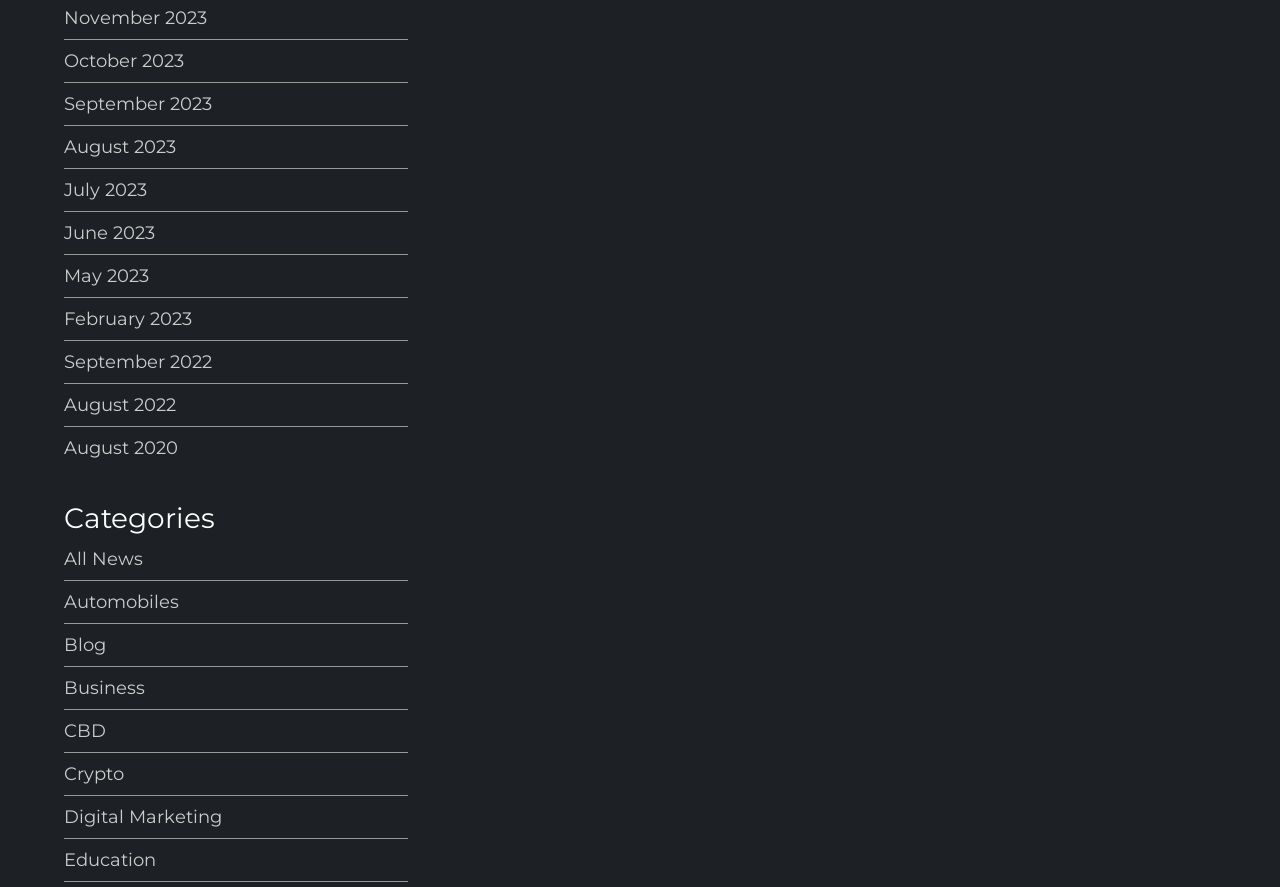Find and indicate the bounding box coordinates of the region you should select to follow the given instruction: "Read all news".

[0.05, 0.614, 0.112, 0.646]